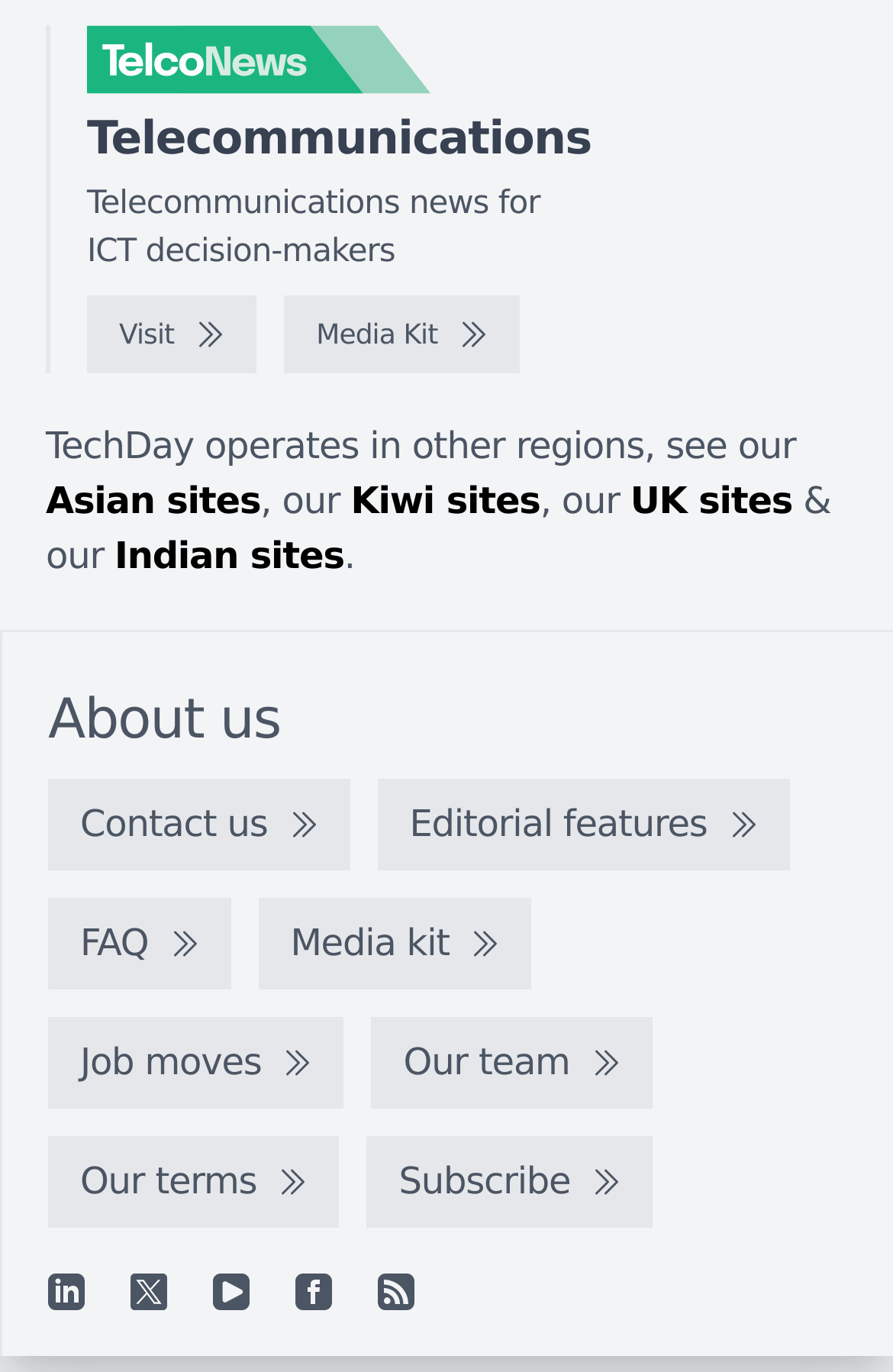Find and provide the bounding box coordinates for the UI element described with: "Our team".

[0.416, 0.742, 0.731, 0.809]